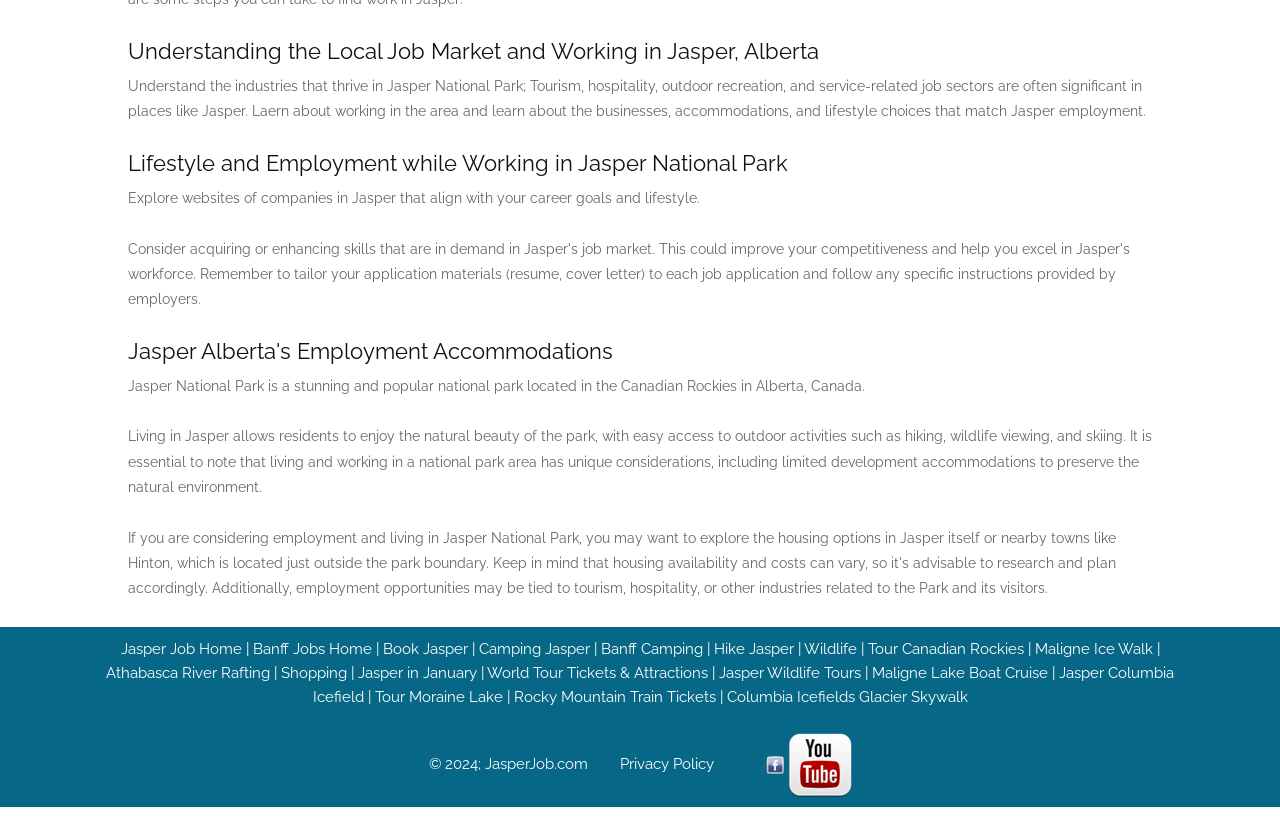How many images are there on the webpage?
Using the screenshot, give a one-word or short phrase answer.

2